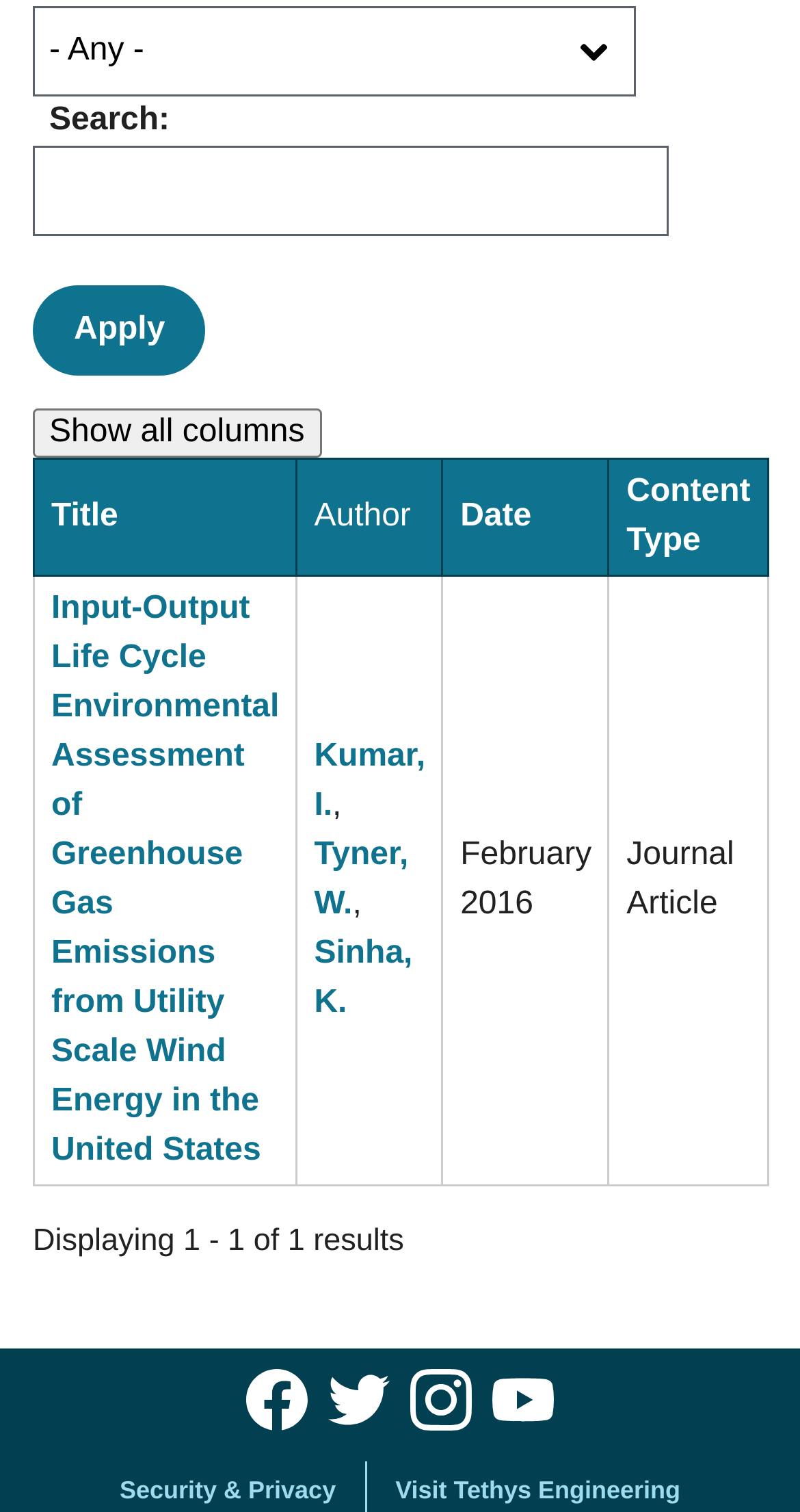Pinpoint the bounding box coordinates for the area that should be clicked to perform the following instruction: "Enter search keywords".

[0.041, 0.097, 0.836, 0.157]